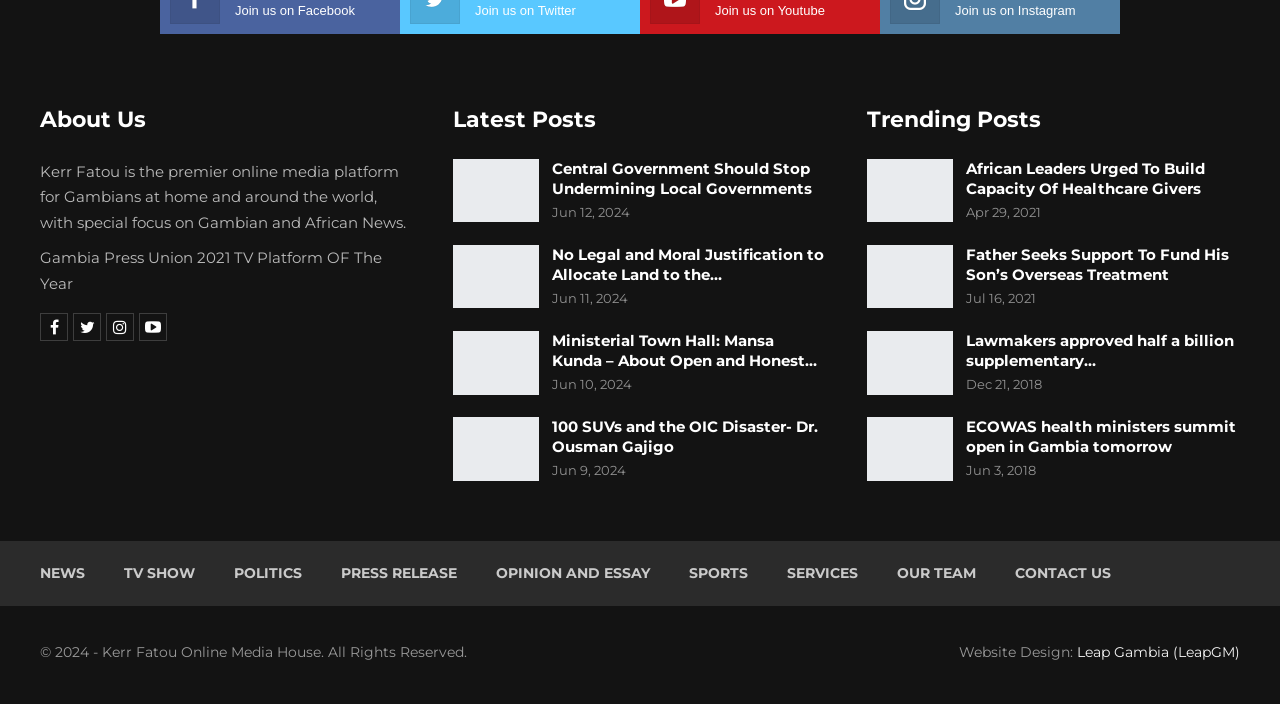What are the categories of news available on the website?
Using the information from the image, provide a comprehensive answer to the question.

The categories of news available on the website can be found in the navigation menu, which includes links to NEWS, TV SHOW, POLITICS, PRESS RELEASE, OPINION AND ESSAY, SPORTS, SERVICES, and OUR TEAM.